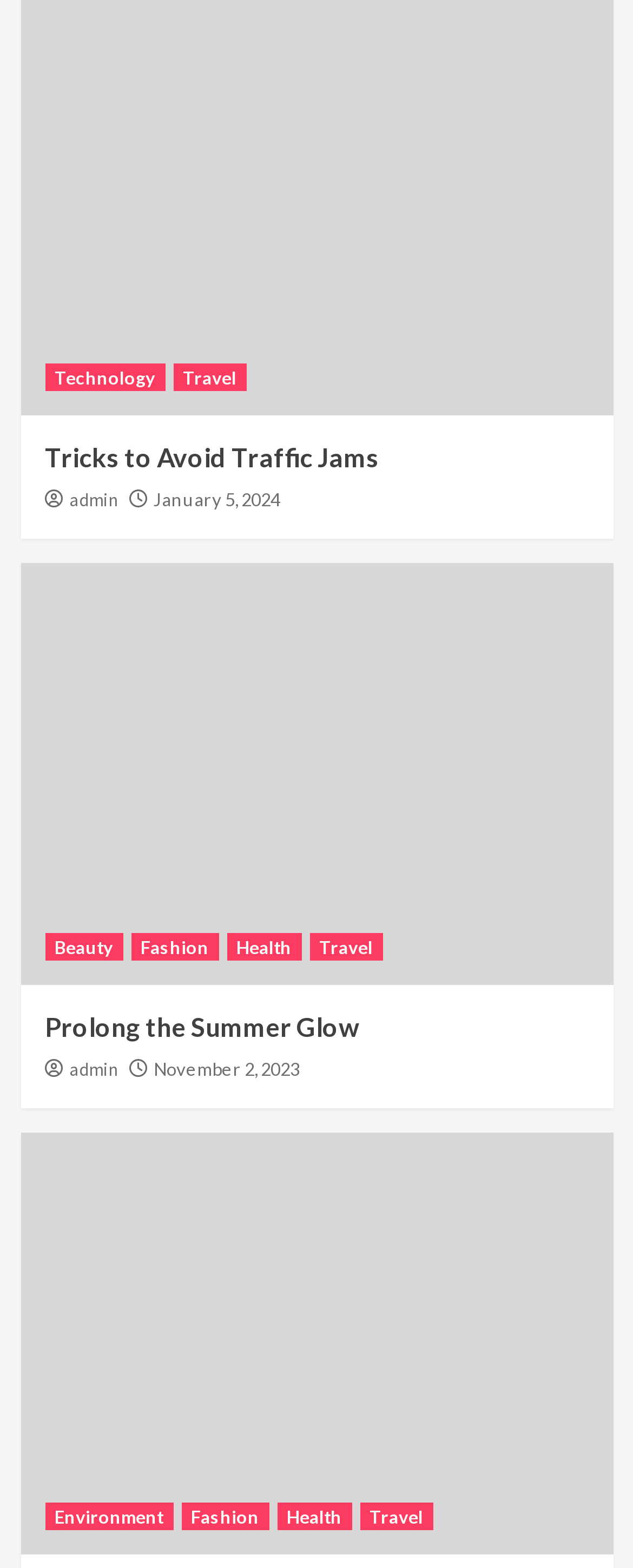Determine the bounding box coordinates of the clickable area required to perform the following instruction: "Click on Technology". The coordinates should be represented as four float numbers between 0 and 1: [left, top, right, bottom].

[0.071, 0.232, 0.26, 0.25]